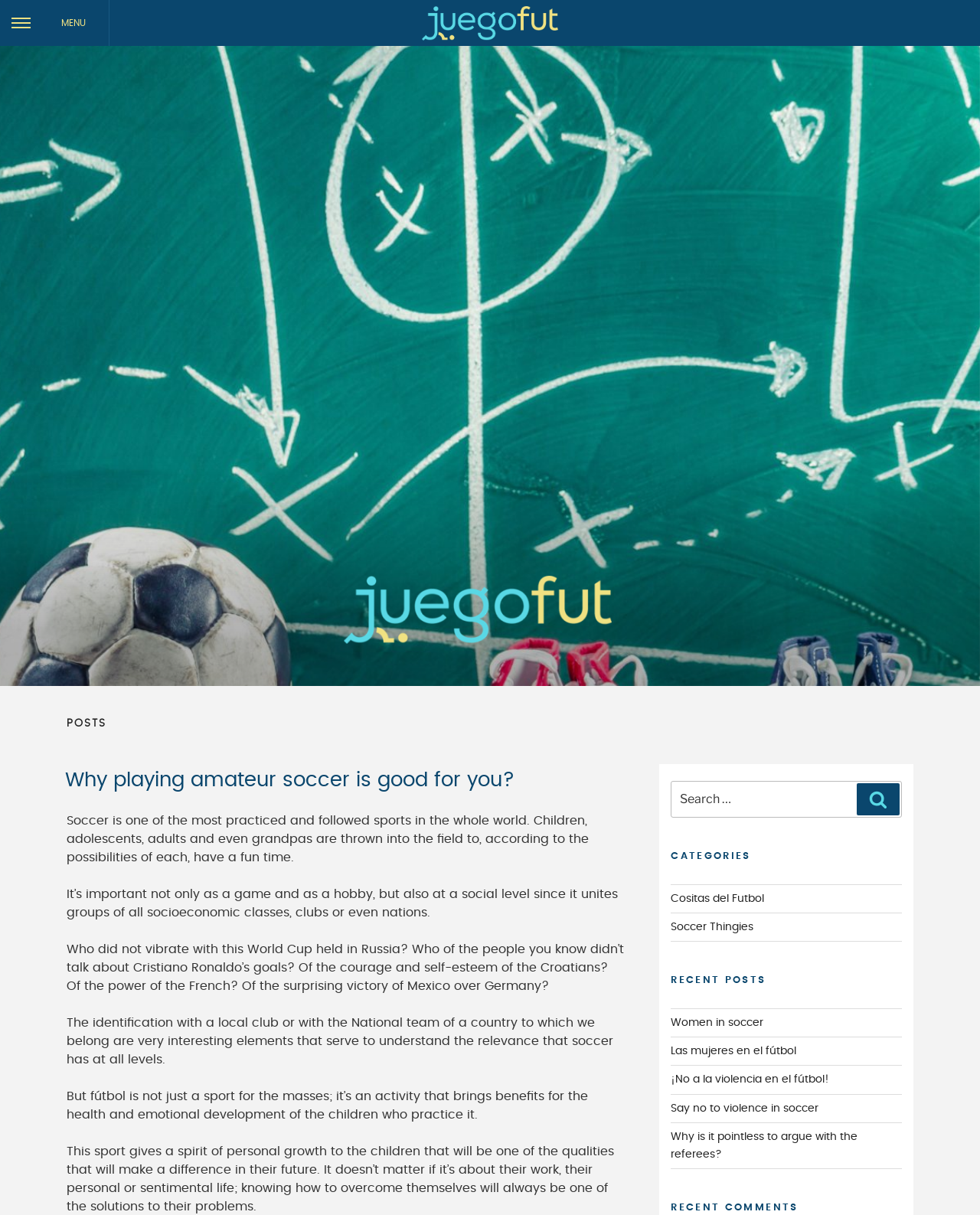Respond with a single word or short phrase to the following question: 
How many recent posts are listed?

4